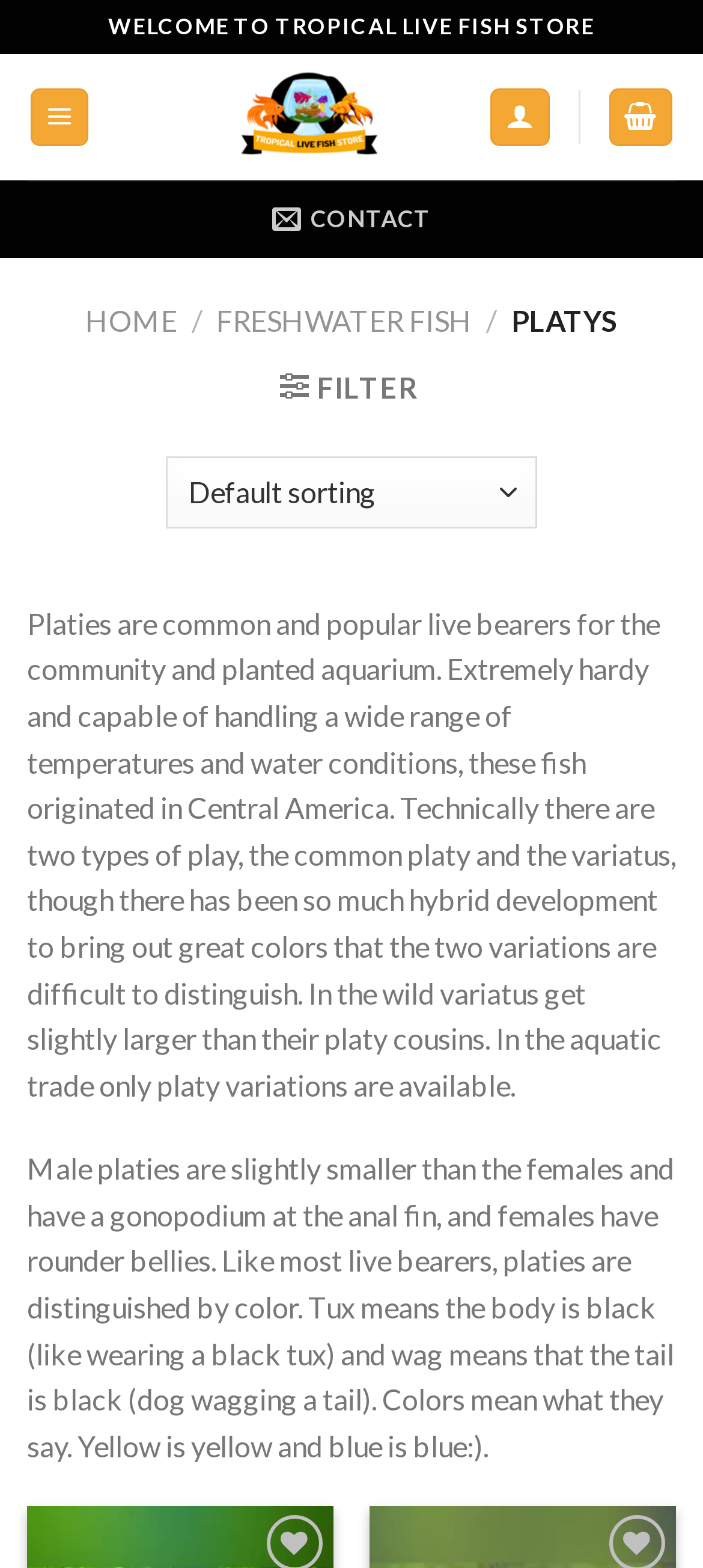Locate the bounding box coordinates of the element that needs to be clicked to carry out the instruction: "Click on the 'HOME' link". The coordinates should be given as four float numbers ranging from 0 to 1, i.e., [left, top, right, bottom].

[0.122, 0.193, 0.252, 0.215]